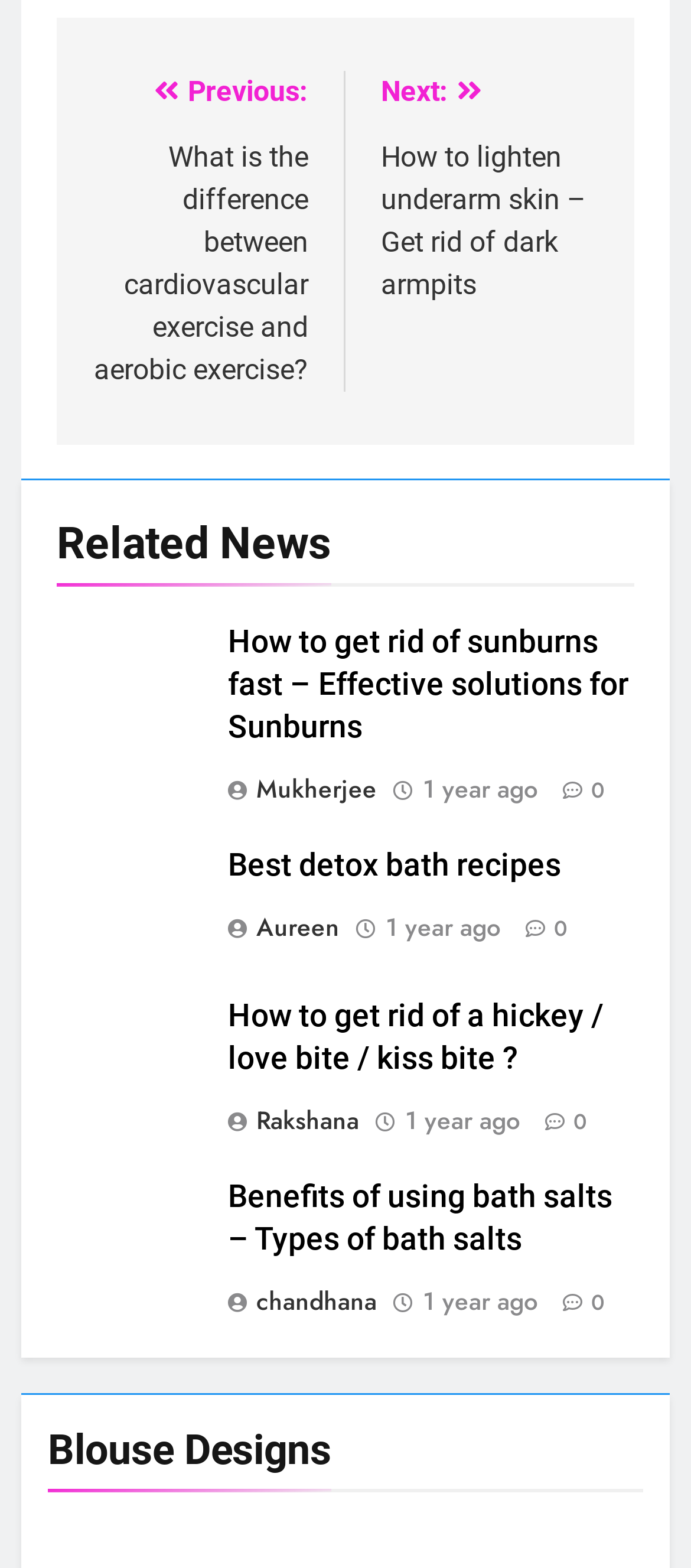Please indicate the bounding box coordinates of the element's region to be clicked to achieve the instruction: "Click on 'How to get rid of sunburns fast – Effective solutions for Sunburns' link". Provide the coordinates as four float numbers between 0 and 1, i.e., [left, top, right, bottom].

[0.329, 0.398, 0.909, 0.474]